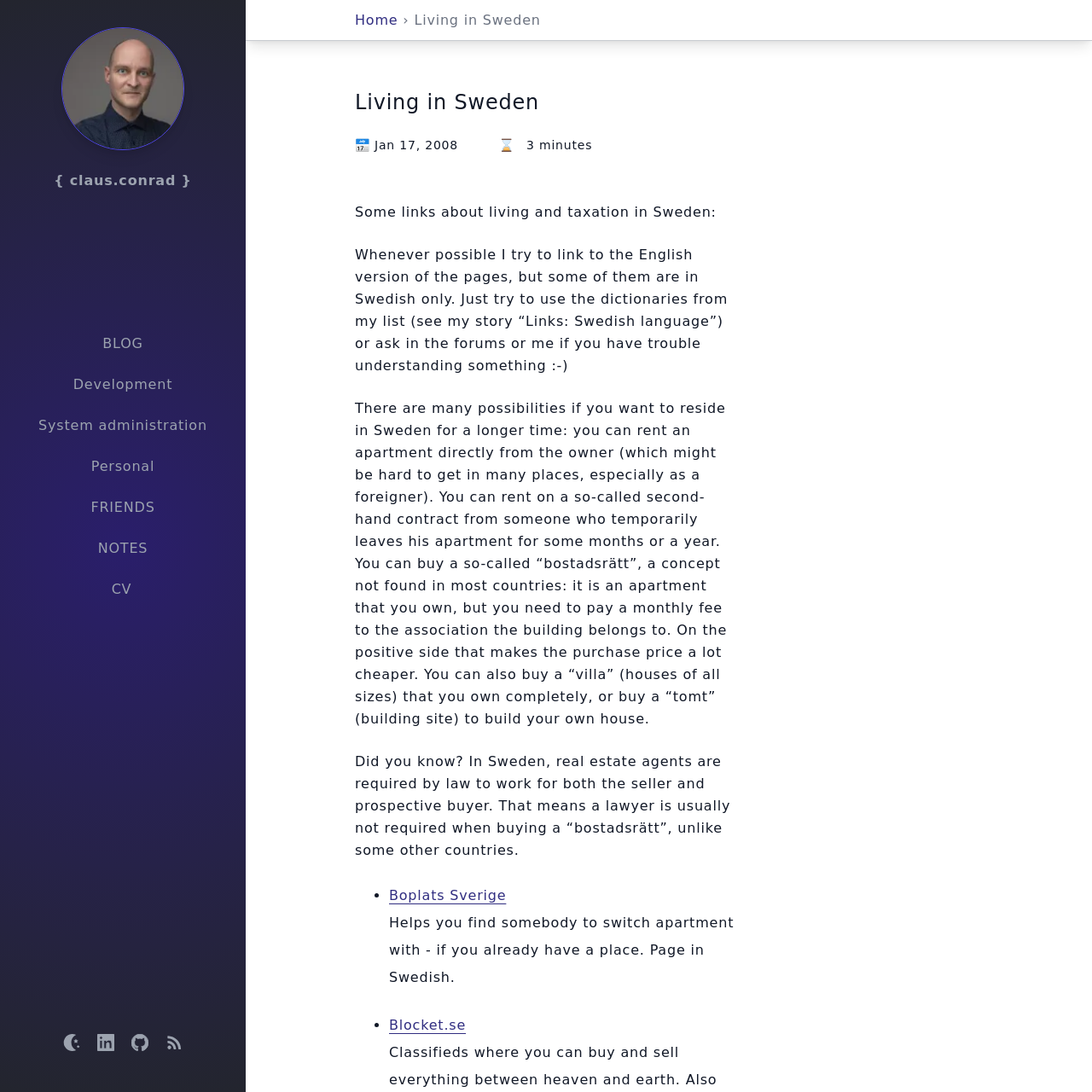Identify the bounding box coordinates for the UI element mentioned here: "{ claus.conrad }". Provide the coordinates as four float values between 0 and 1, i.e., [left, top, right, bottom].

[0.049, 0.158, 0.176, 0.173]